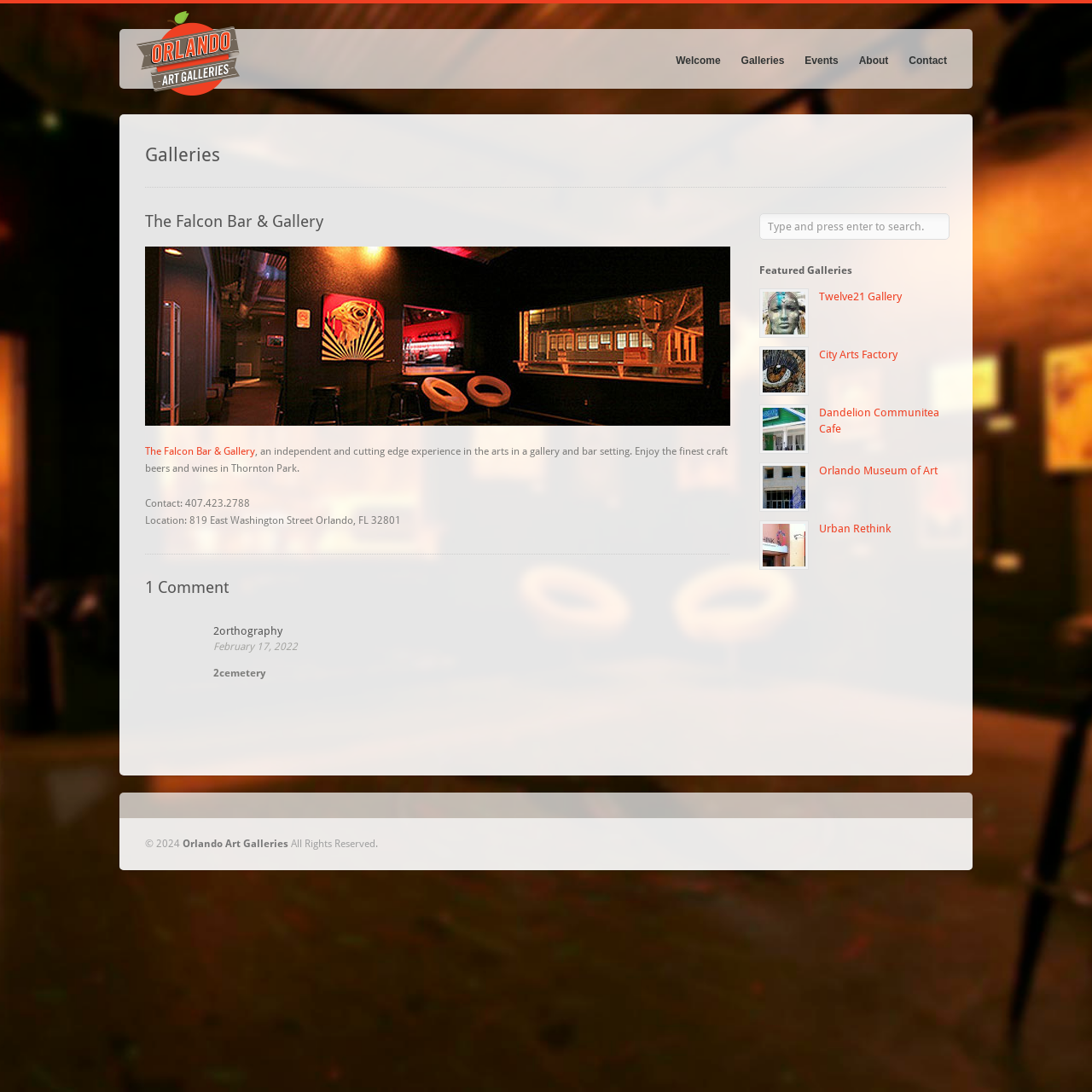Please identify the bounding box coordinates of the element that needs to be clicked to perform the following instruction: "Check the 'Events' page".

[0.737, 0.046, 0.768, 0.066]